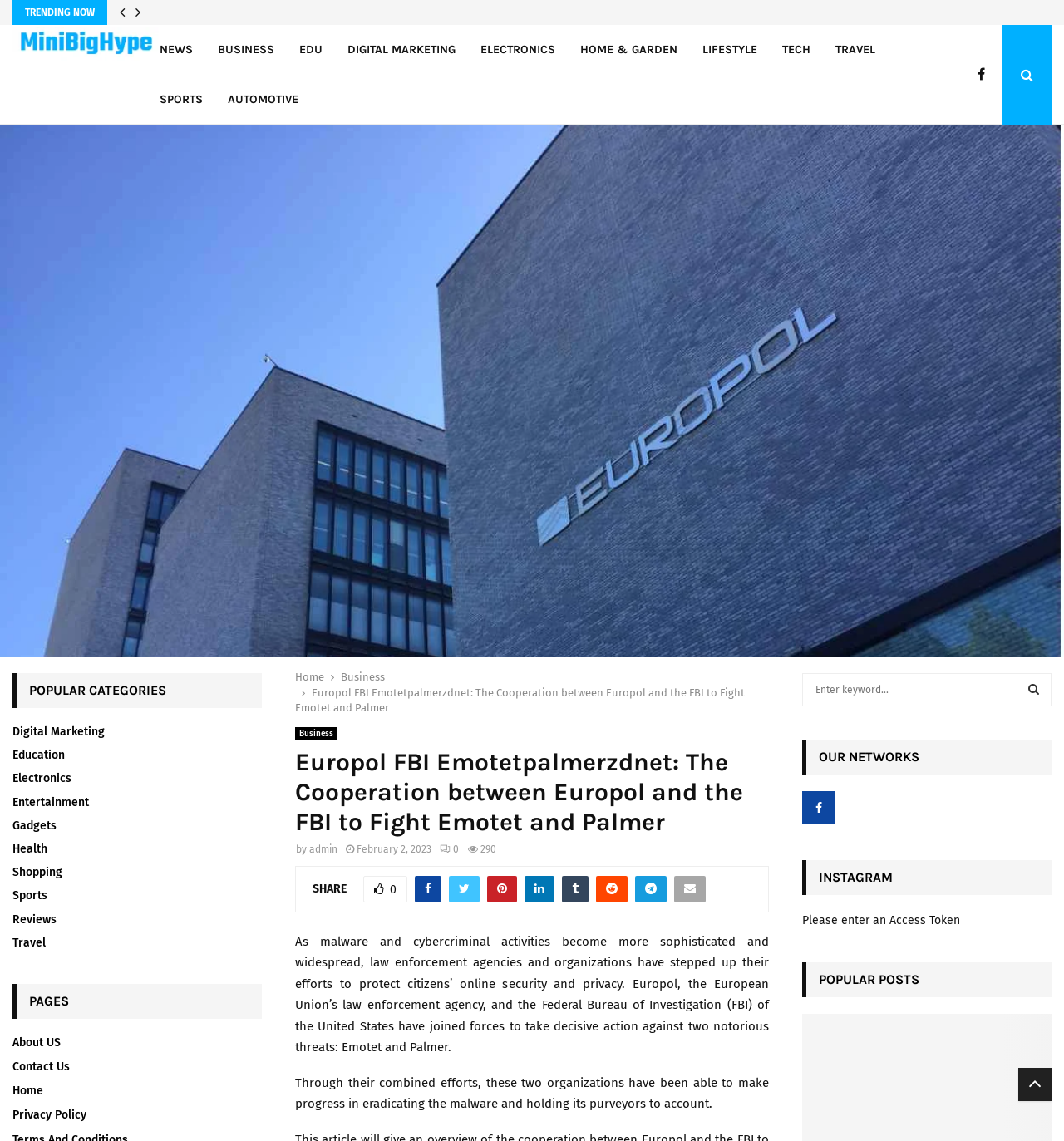Please determine the bounding box coordinates for the element with the description: "alt="Mini Big Hype"".

[0.012, 0.022, 0.15, 0.054]